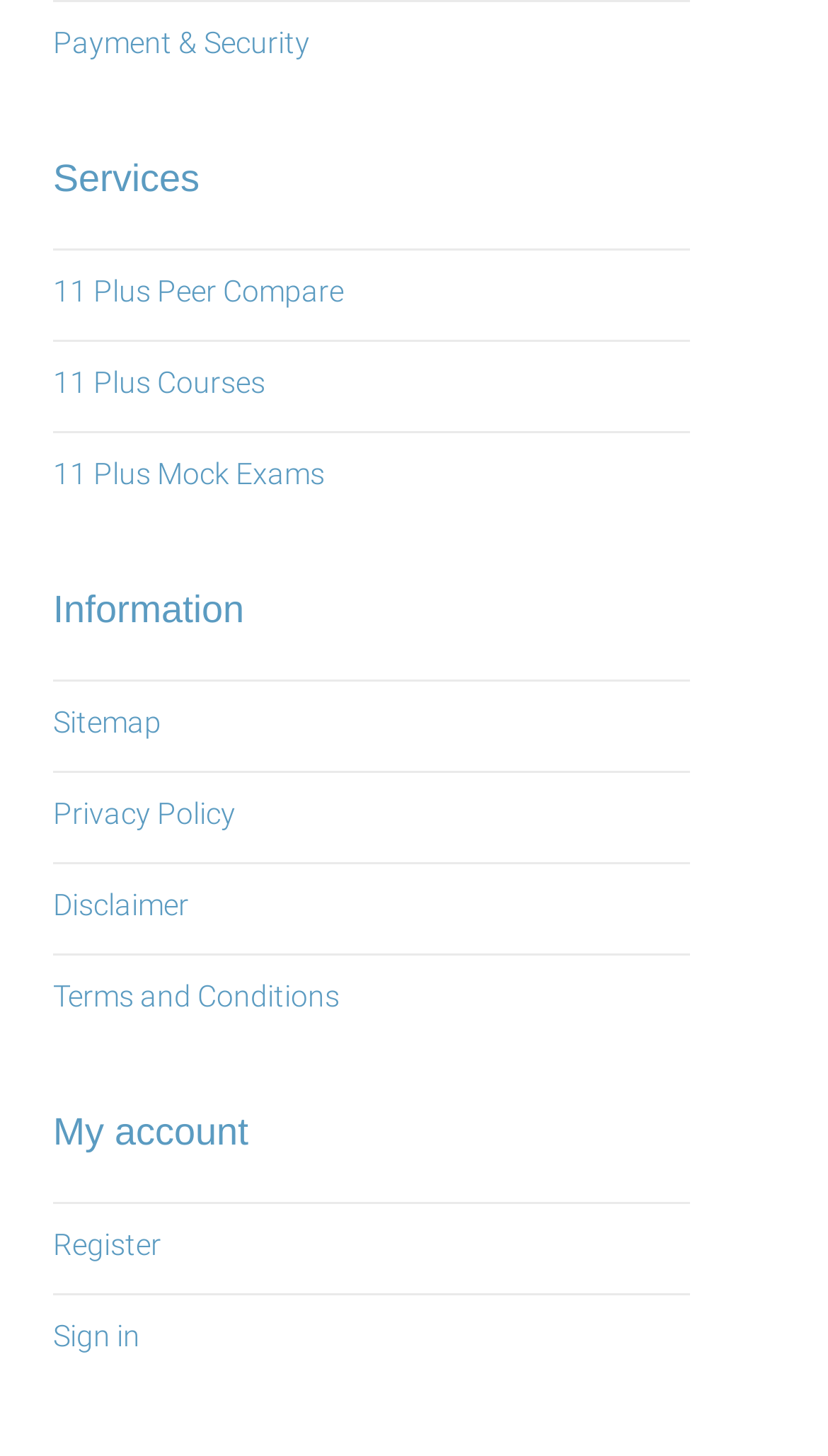Respond to the question below with a concise word or phrase:
How many links are there under 'Services'?

3